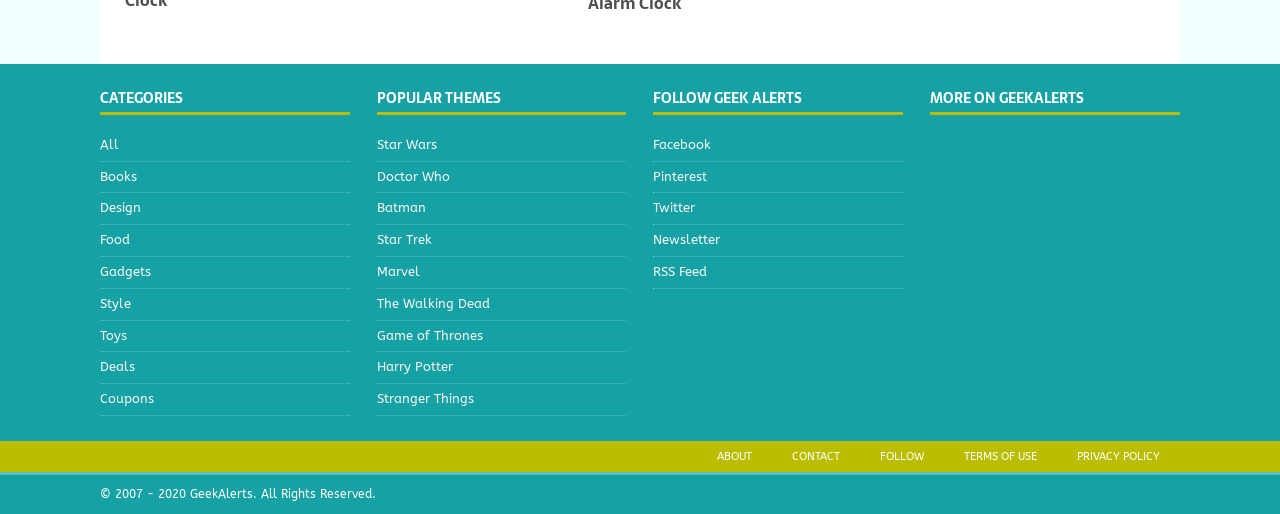How can I follow GeekAlerts on social media?
Based on the image, answer the question in a detailed manner.

In the 'FOLLOW GEEK ALERTS' section, I found links to social media platforms such as Facebook, Pinterest, and Twitter. This implies that users can follow GeekAlerts on these platforms to stay updated with their content.